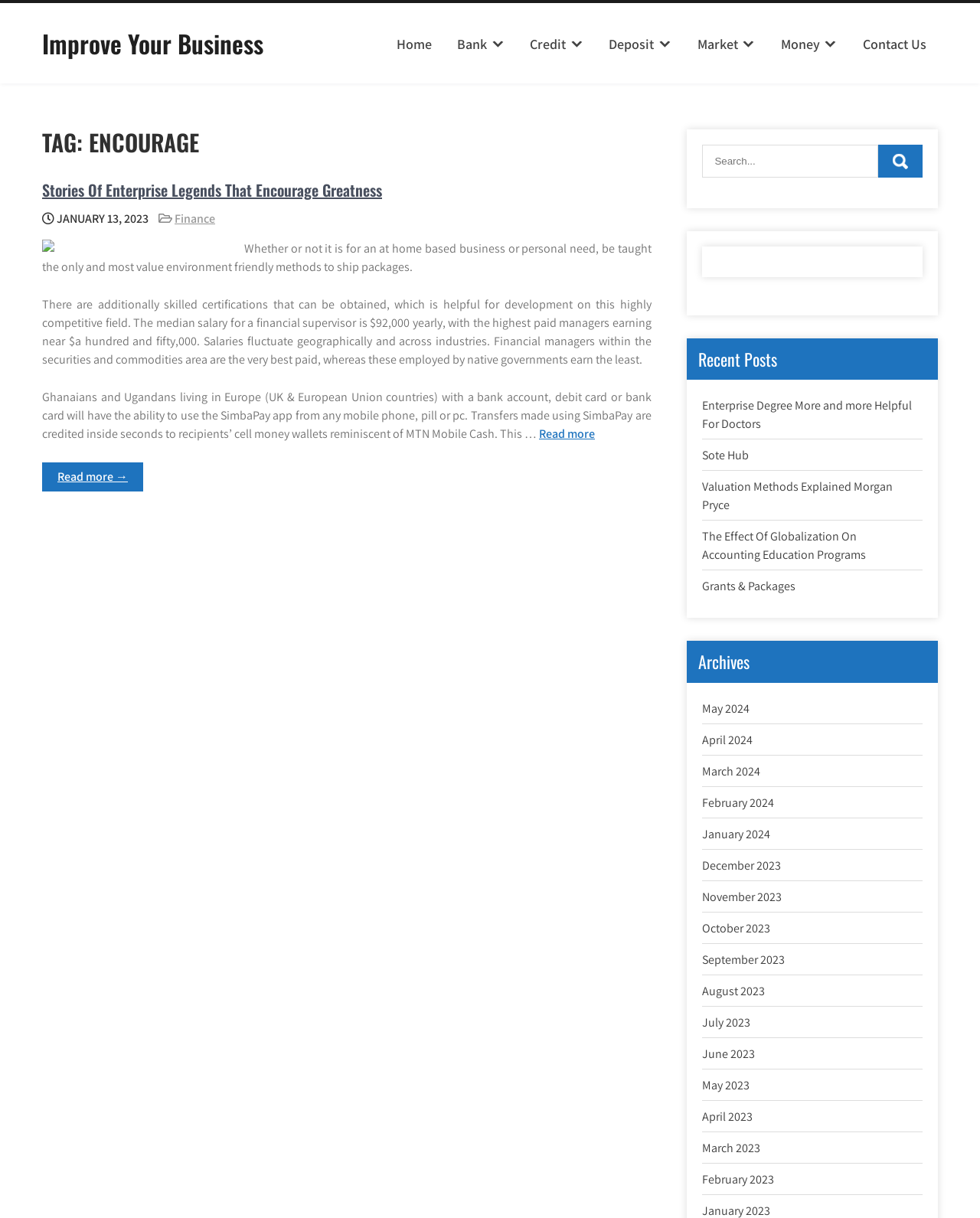Please answer the following question using a single word or phrase: 
What is the main topic of this webpage?

Business